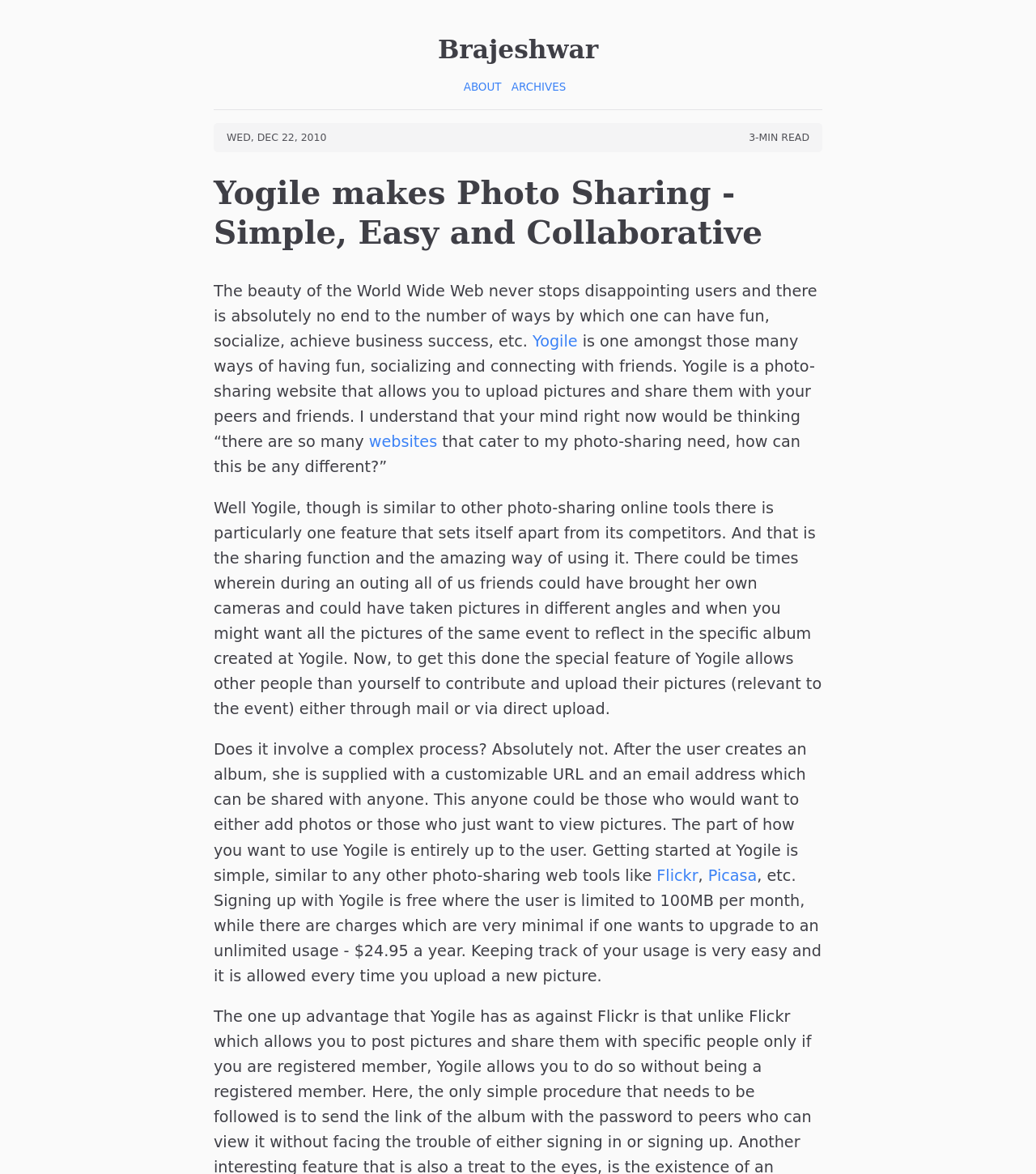What is the limit of usage for a free user on Yogile?
Using the image as a reference, give a one-word or short phrase answer.

100MB per month